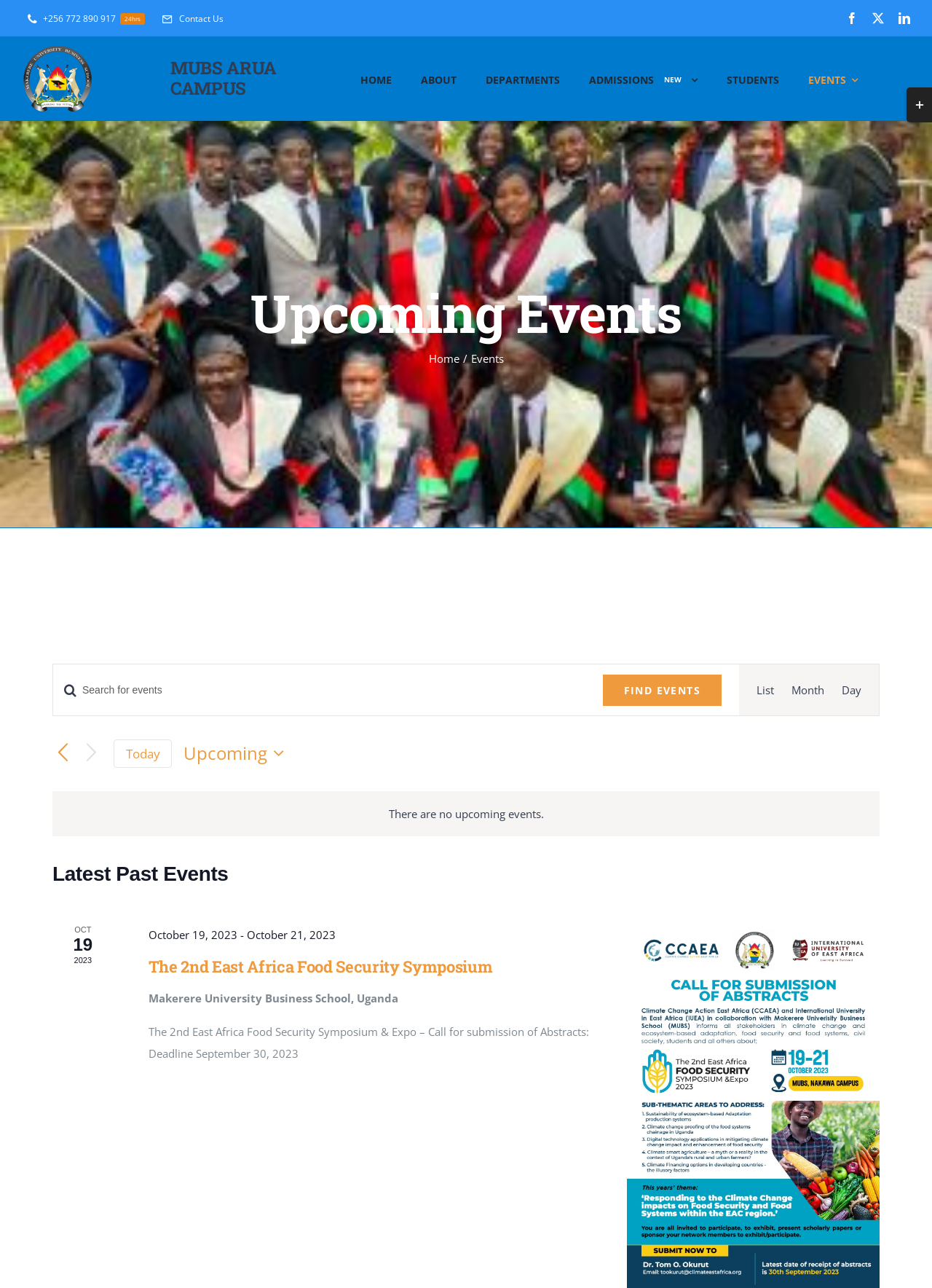Determine the bounding box coordinates of the clickable area required to perform the following instruction: "Toggle the sliding bar area". The coordinates should be represented as four float numbers between 0 and 1: [left, top, right, bottom].

[0.973, 0.068, 1.0, 0.095]